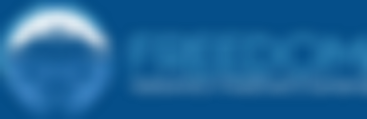What conditions does the center provide ketamine therapy for?
From the details in the image, provide a complete and detailed answer to the question.

According to the caption, the Freedom Ketamine Treatment Centers provide mental health treatments, specifically ketamine therapy, for conditions like PTSD and depression, which are mentioned as examples of the types of conditions treated by the center.